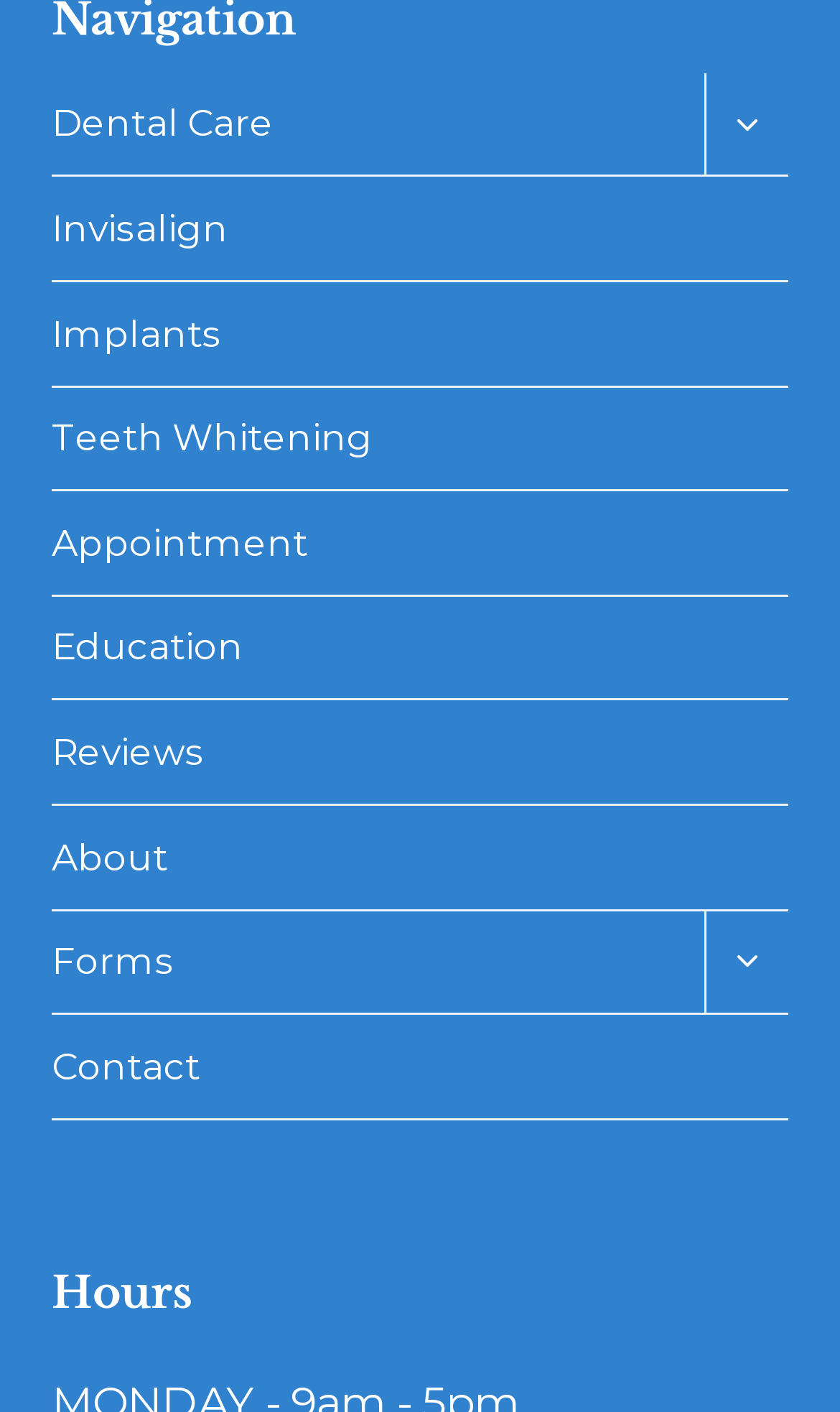What is the last link on the webpage?
Please look at the screenshot and answer in one word or a short phrase.

Contact